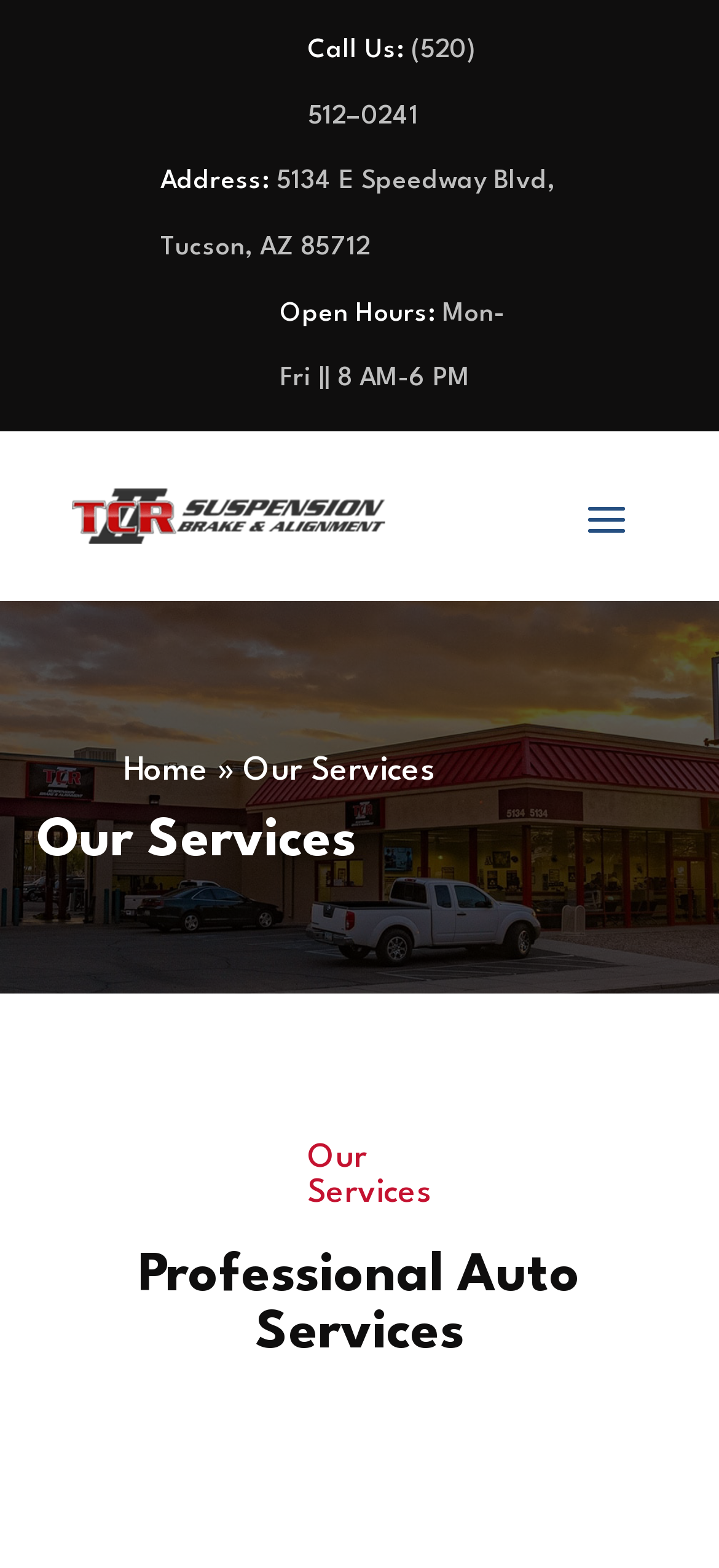Based on the image, provide a detailed response to the question:
What is the phone number to call?

I found the phone number by looking at the 'Call Us:' section, which is located in the first layout table. The phone number is displayed as '(520) 512–0241'.